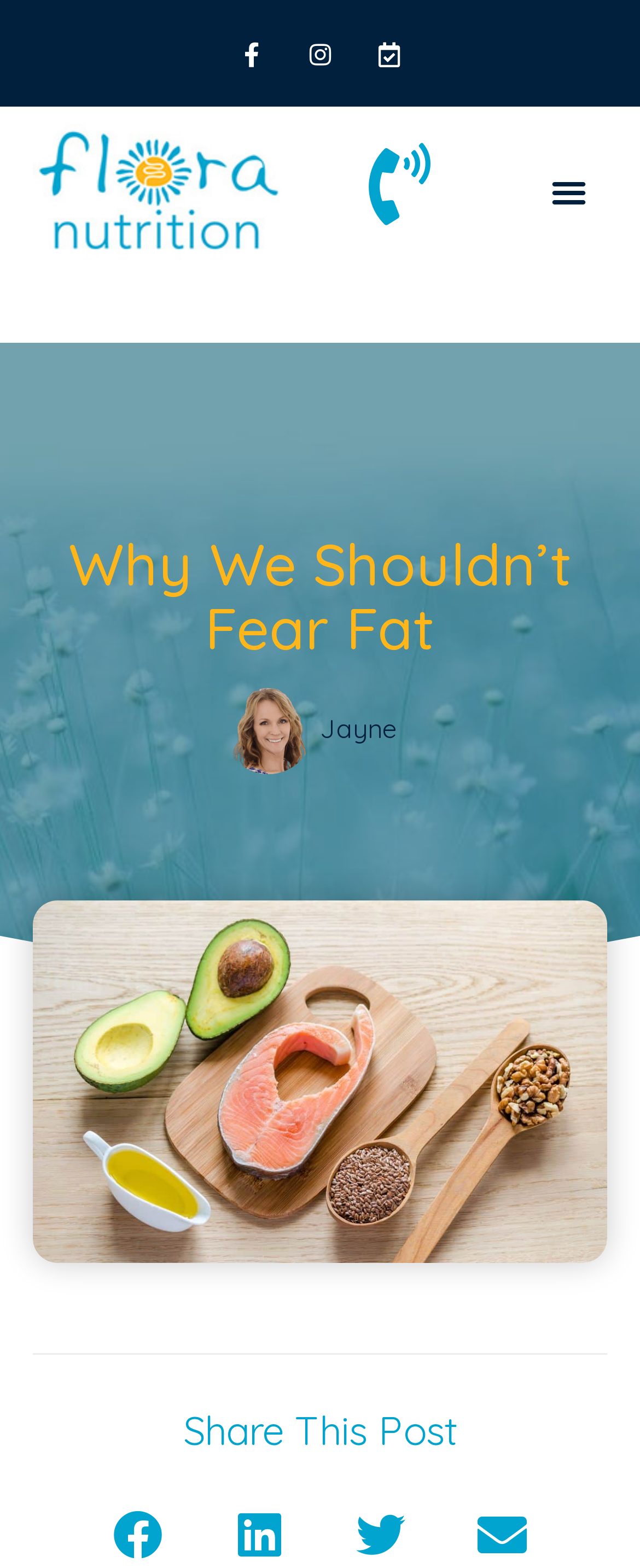Based on the description "Menu", find the bounding box of the specified UI element.

[0.846, 0.105, 0.931, 0.14]